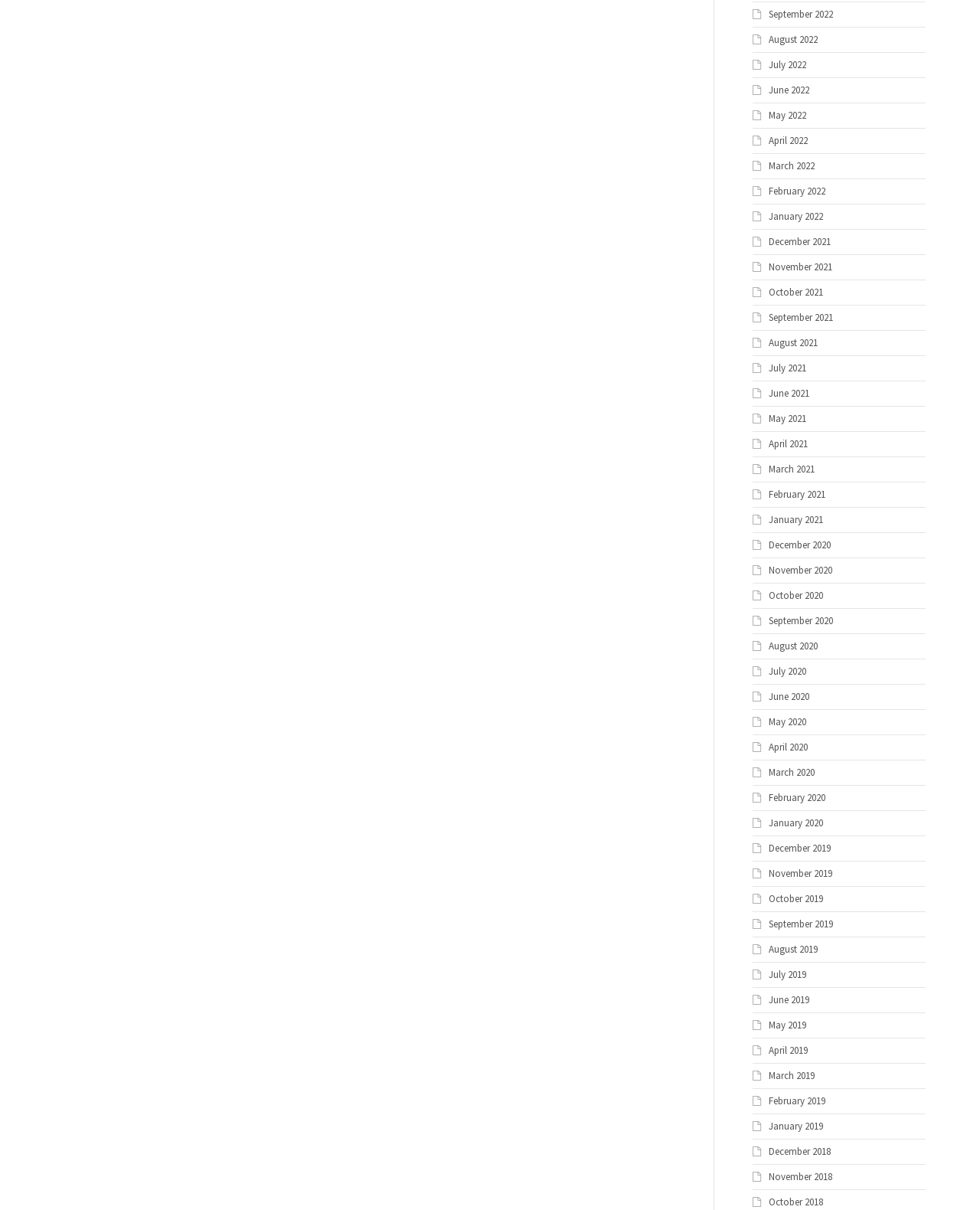Are there any gaps in the month listings?
Please give a detailed and elaborate explanation in response to the question.

I examined the list of links and found that there are no gaps in the month listings, with each month from December 2018 to September 2022 represented in the list.